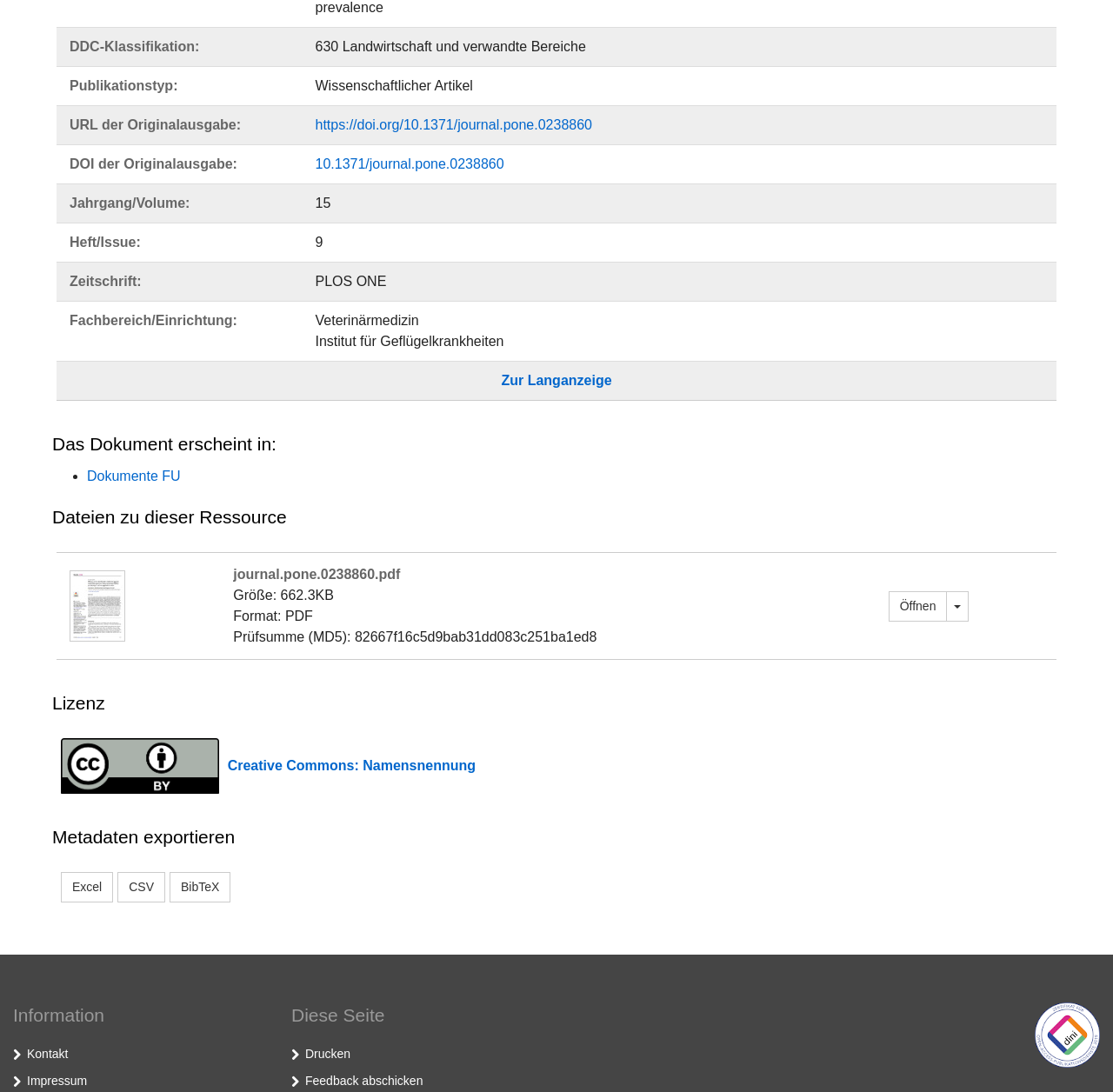What is the URL of the original publication?
Provide a detailed answer to the question, using the image to inform your response.

I found the answer by looking at the 'URL der Originalausgabe:' label and its corresponding link value.